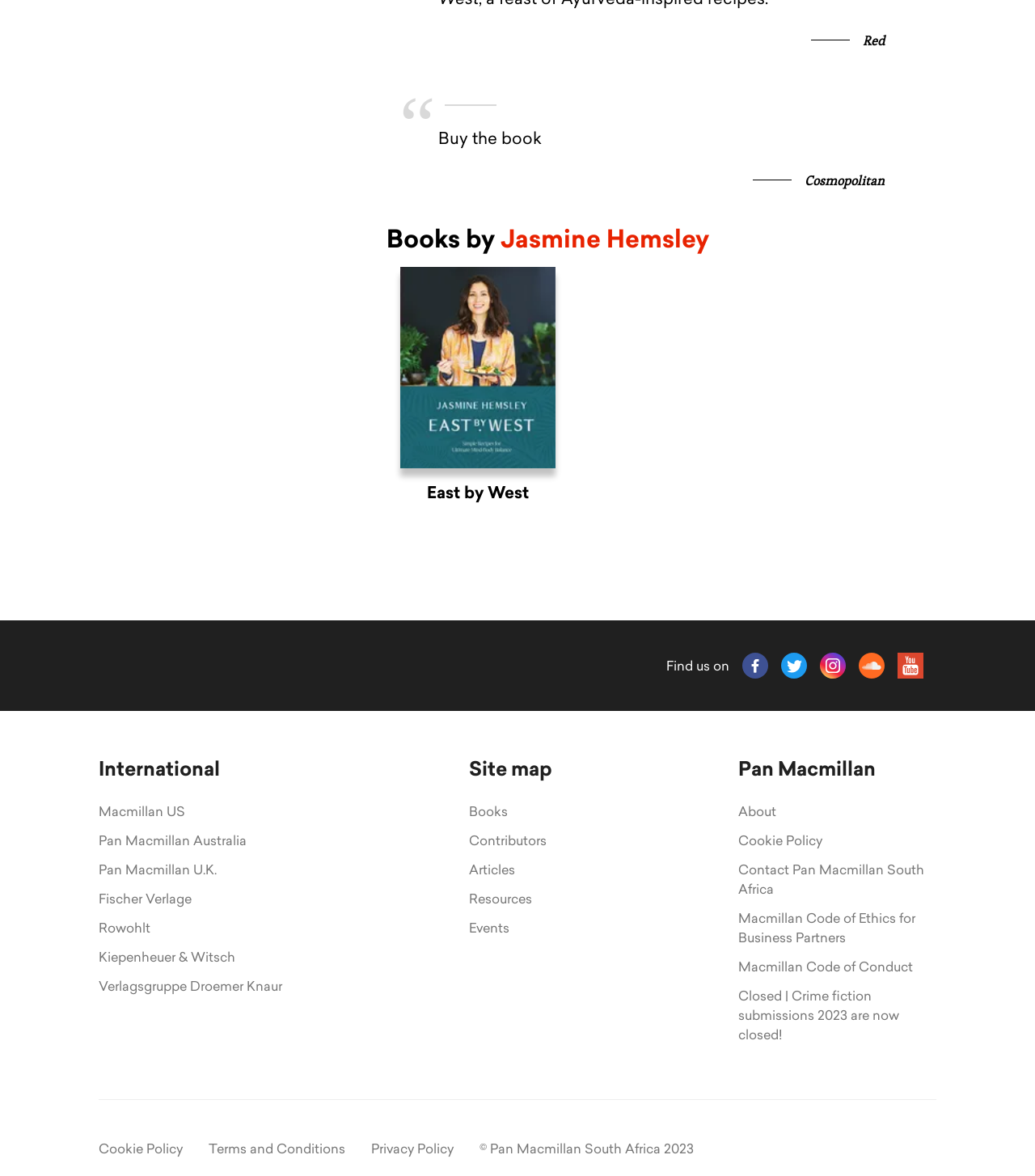Given the element description GAME, predict the bounding box coordinates for the UI element in the webpage screenshot. The format should be (top-left x, top-left y, bottom-right x, bottom-right y), and the values should be between 0 and 1.

None